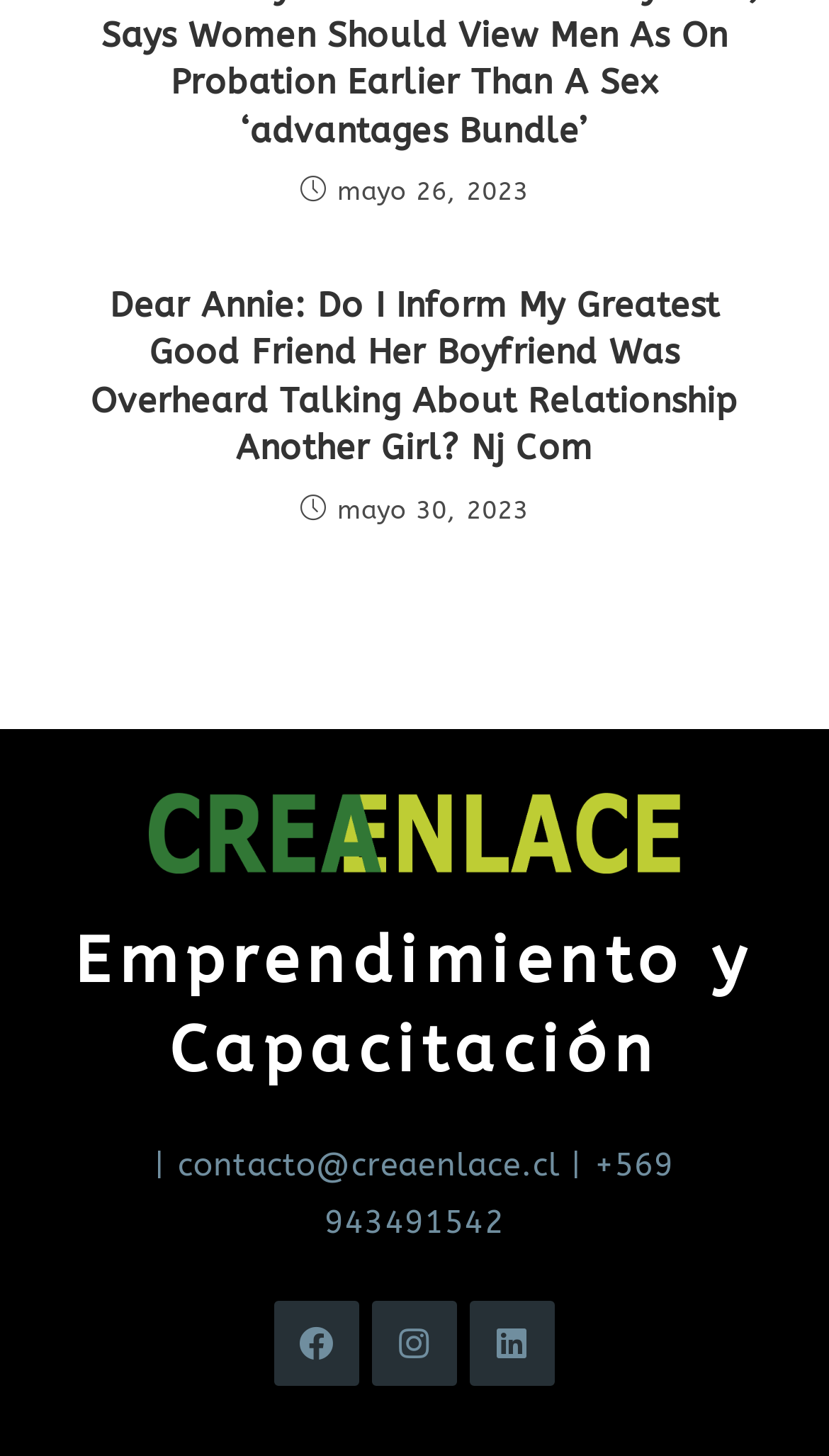What is the contact email address?
Kindly offer a detailed explanation using the data available in the image.

The contact information section has a link element with the text 'contacto@creaenlace.cl', which is the email address for contact.